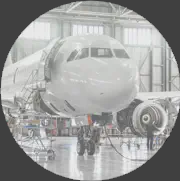What does the aircraft symbolize beyond transportation?
Based on the screenshot, provide a one-word or short-phrase response.

Sophisticated systems